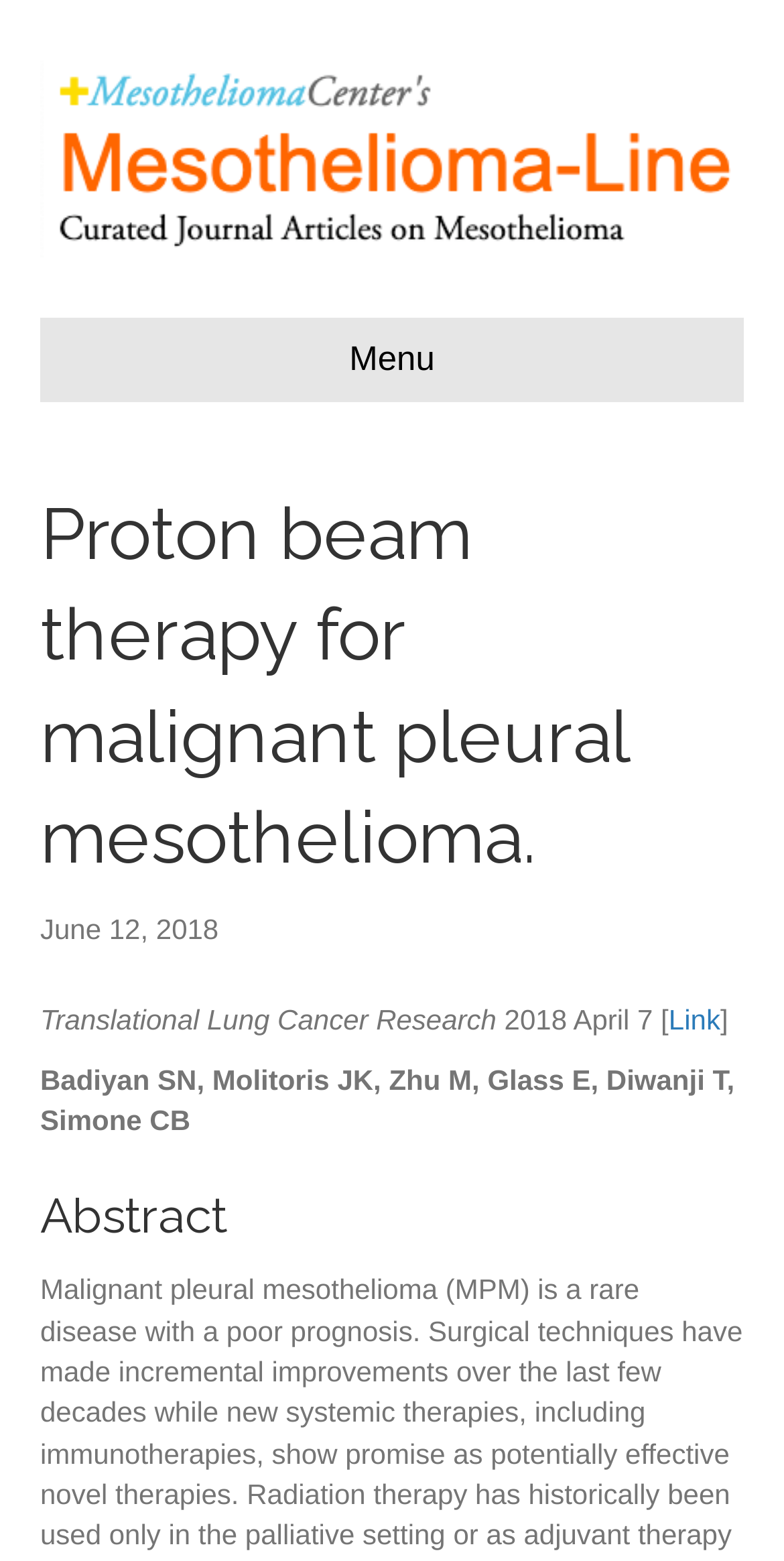Convey a detailed summary of the webpage, mentioning all key elements.

The webpage appears to be a research article or abstract page, with a focus on proton beam therapy for malignant pleural mesothelioma. At the top left of the page, there is a logo or image with the text "Mesothelioma Line" next to it, which serves as a link. Below this, there is a navigation menu labeled "Header Menu" with a button labeled "Menu".

The main content of the page is divided into sections, with a heading that reads "Proton beam therapy for malignant pleural mesothelioma." in a prominent font size. Below this heading, there is a date "June 12, 2018" and a subtitle "Translational Lung Cancer Research". Further down, there is a specific date "2018 April 7" followed by a link labeled "Link".

The abstract of the research article is presented below, with the authors' names listed as "Badiyan SN, Molitoris JK, Zhu M, Glass E, Diwanji T, Simone CB". The abstract itself is not fully provided, but it appears to discuss malignant pleural mesothelioma, a rare disease.